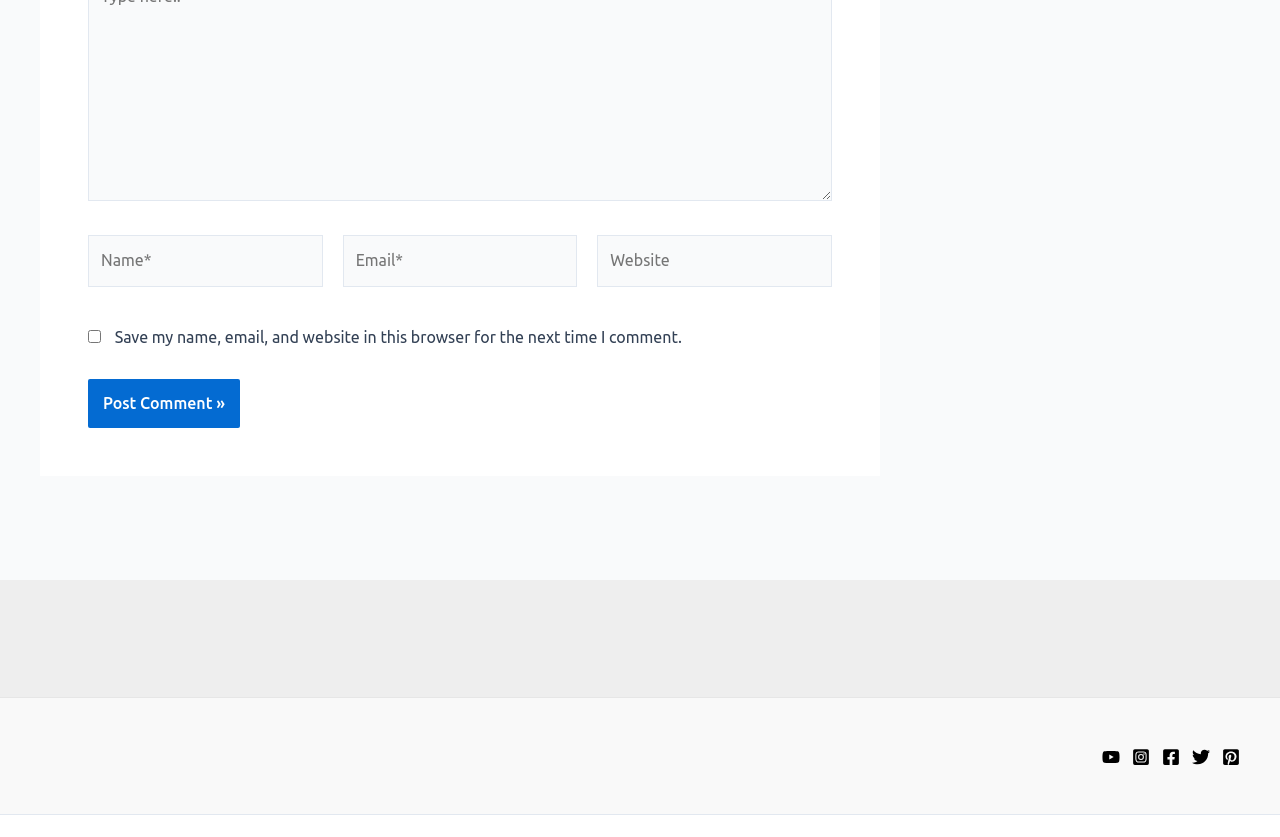Please identify the bounding box coordinates of the clickable area that will allow you to execute the instruction: "Click the post comment button".

[0.069, 0.452, 0.187, 0.512]